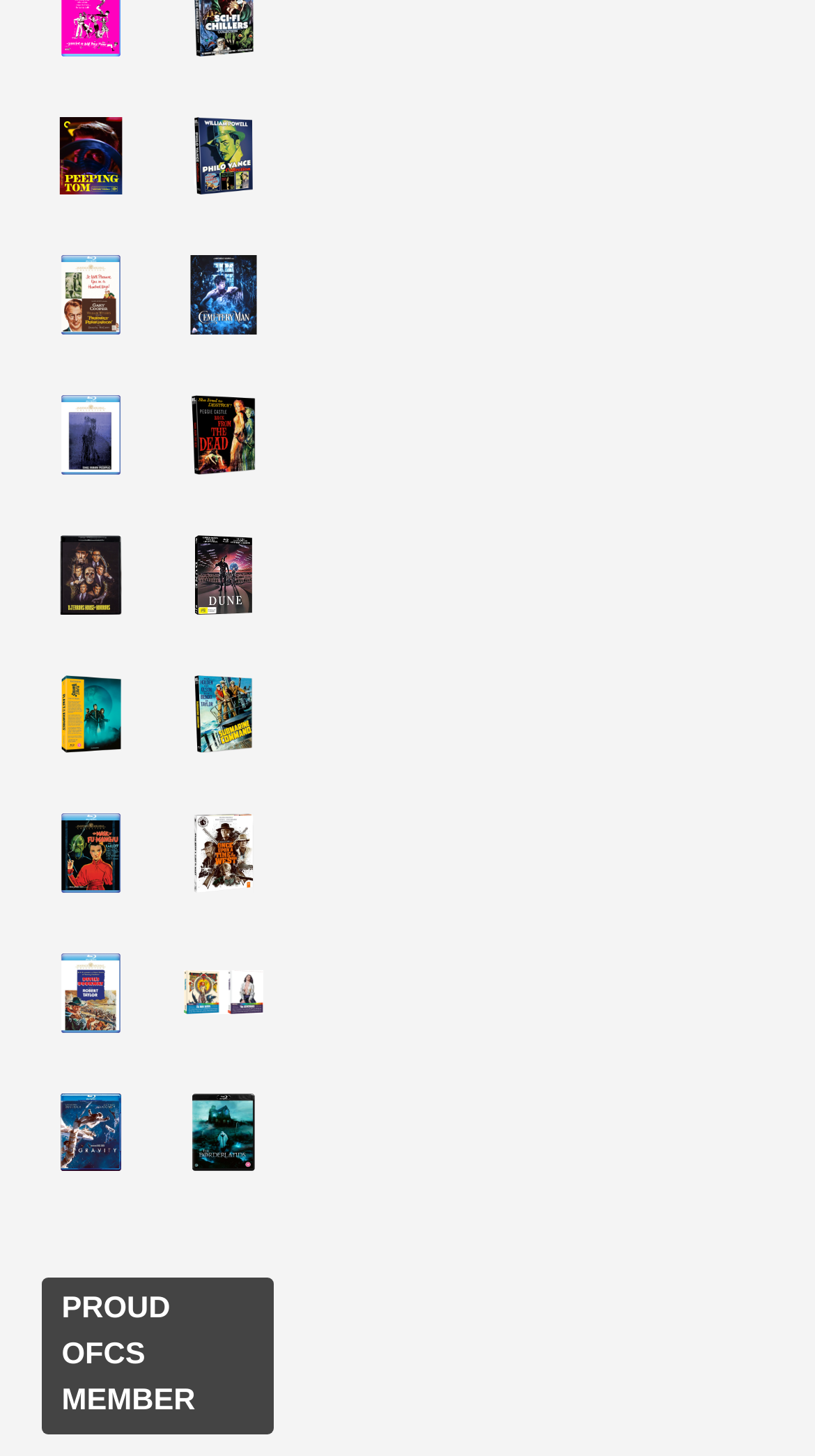What is the theme of the links on this webpage?
Look at the image and provide a short answer using one word or a phrase.

Movies